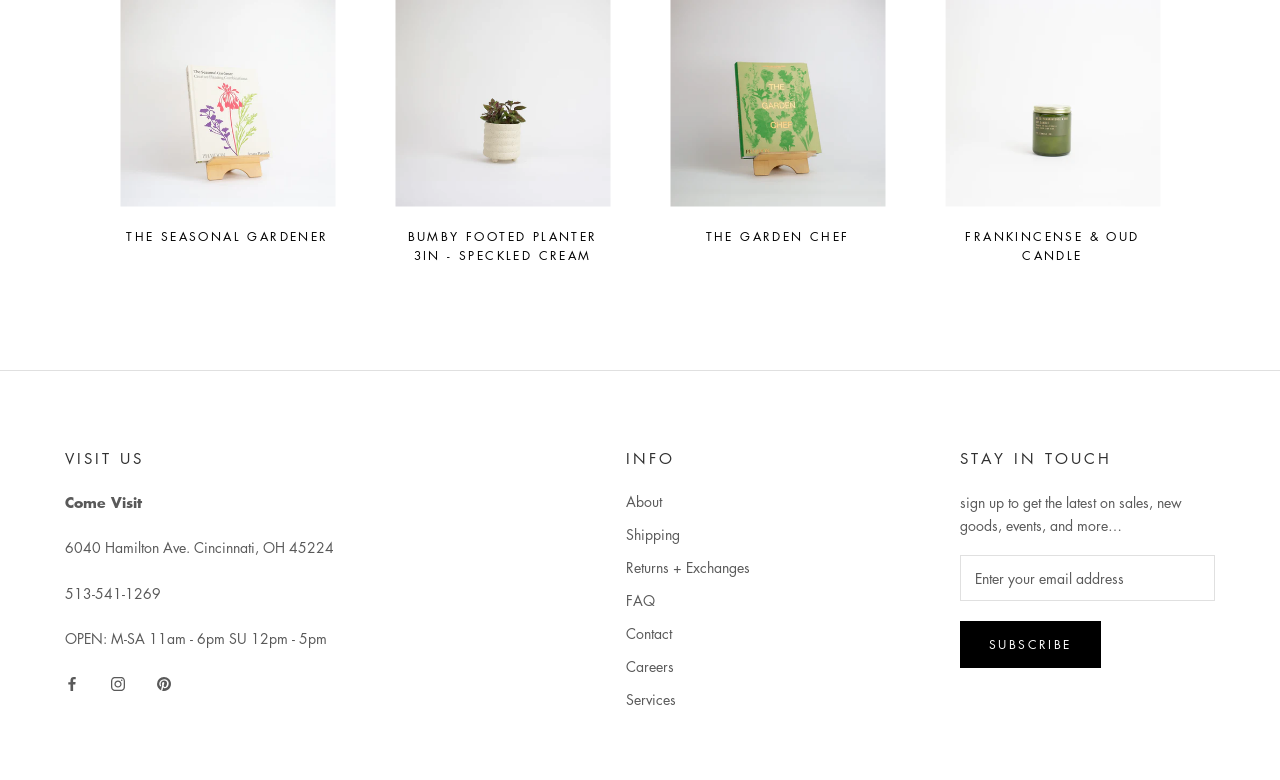Please identify the bounding box coordinates for the region that you need to click to follow this instruction: "click the 'SUBSCRIBE' button".

[0.75, 0.796, 0.86, 0.856]